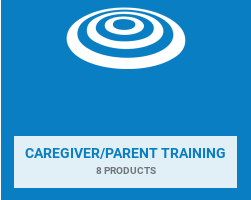Deliver an in-depth description of the image, highlighting major points.

The image displays a vibrant blue background featuring a stylized graphic that resembles concentric circles, symbolizing focus and development. Below this graphic, the text prominently announces "CAREGIVER/PARENT TRAINING," highlighting the program's targeted approach to support caregivers. Accompanying this, there is a subtitle that states "8 PRODUCTS," indicating the variety of resources available within this training module. This design reflects the ethos of the Greenspan Floortime Approach®, which emphasizes empowering parents to foster their child's growth effectively. The overall aesthetic conveys a sense of professionalism and accessibility, inviting caregivers to explore the training offerings.